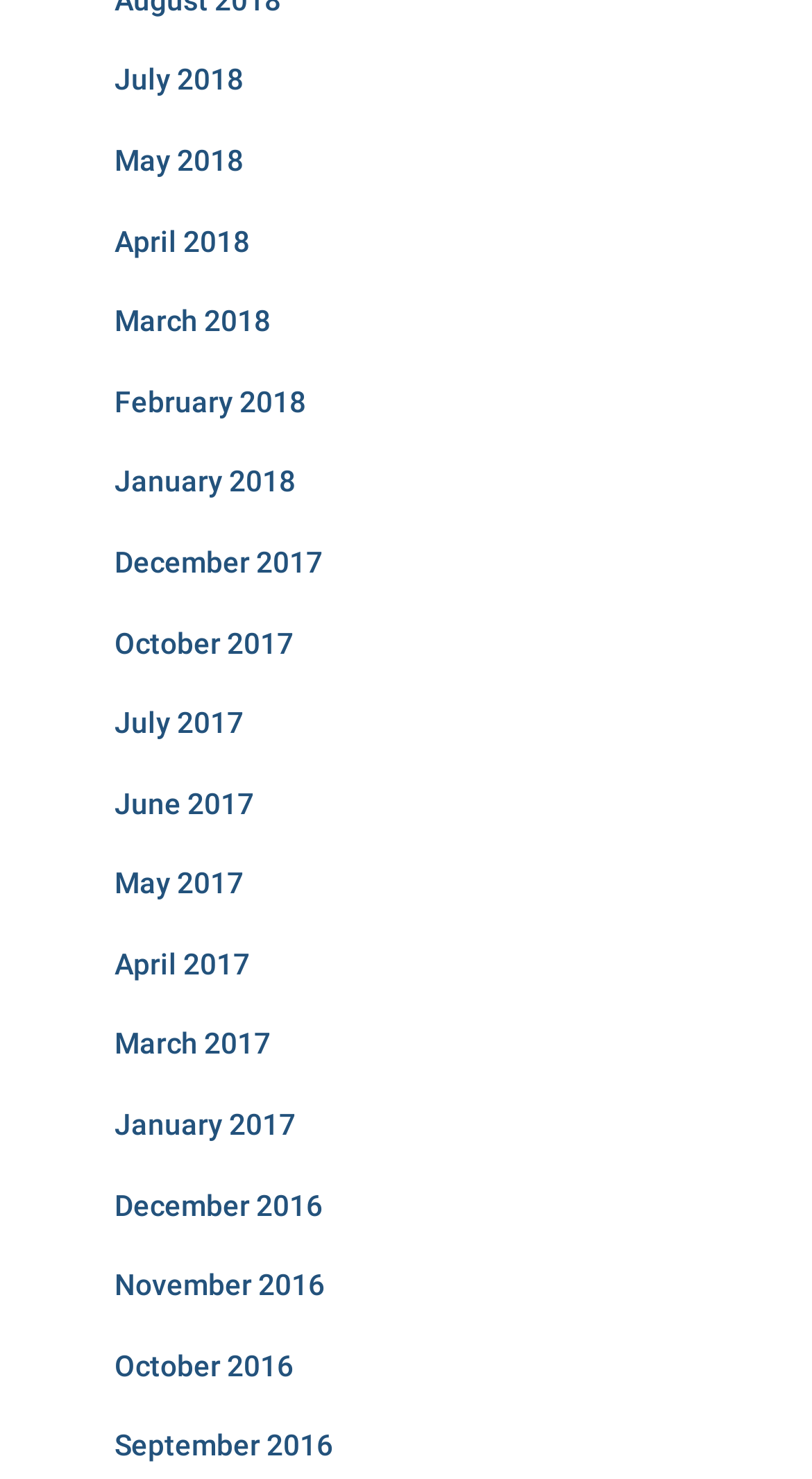Please identify the bounding box coordinates of the element that needs to be clicked to perform the following instruction: "view September 2016".

[0.141, 0.966, 0.41, 0.989]